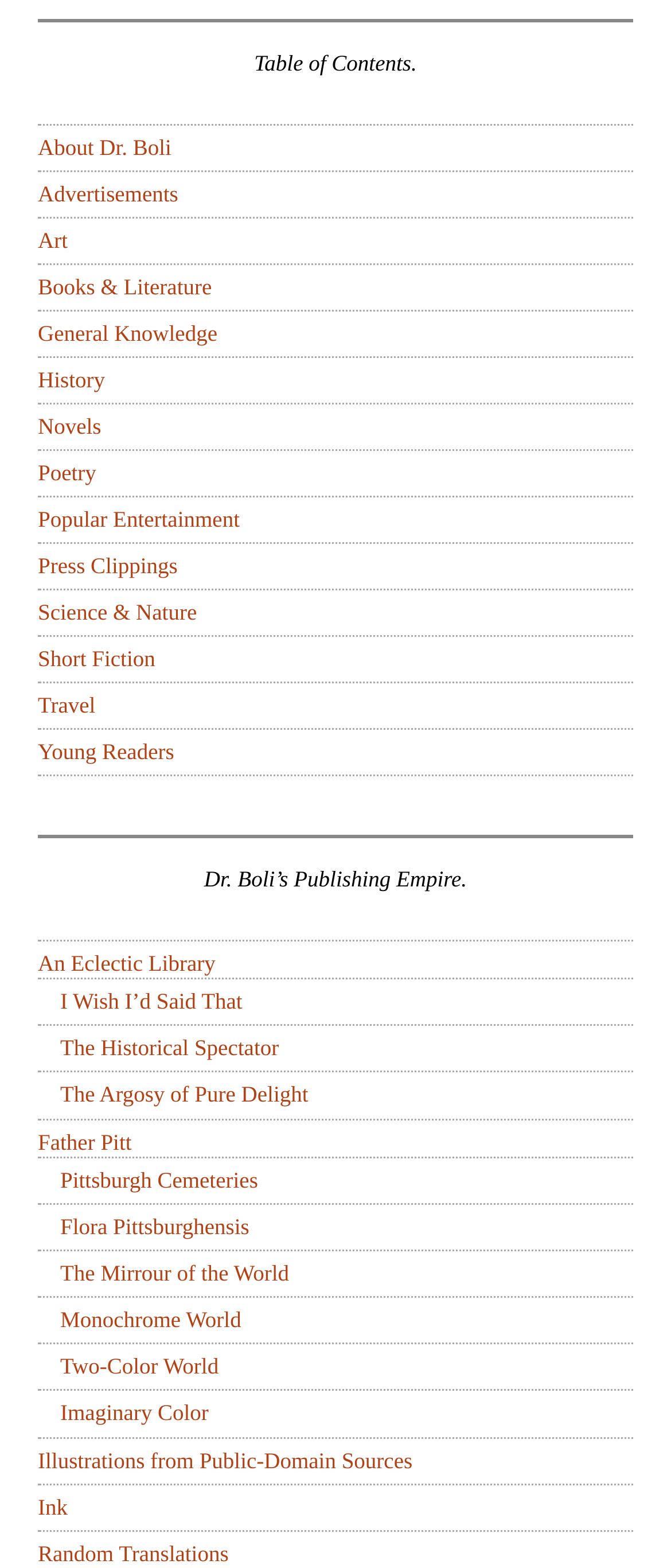How many categories are listed?
With the help of the image, please provide a detailed response to the question.

I counted the number of links under the 'Table of Contents' section, which are categorized by topics such as 'About Dr. Boli', 'Art', 'Books & Literature', and so on. There are 18 links in total.